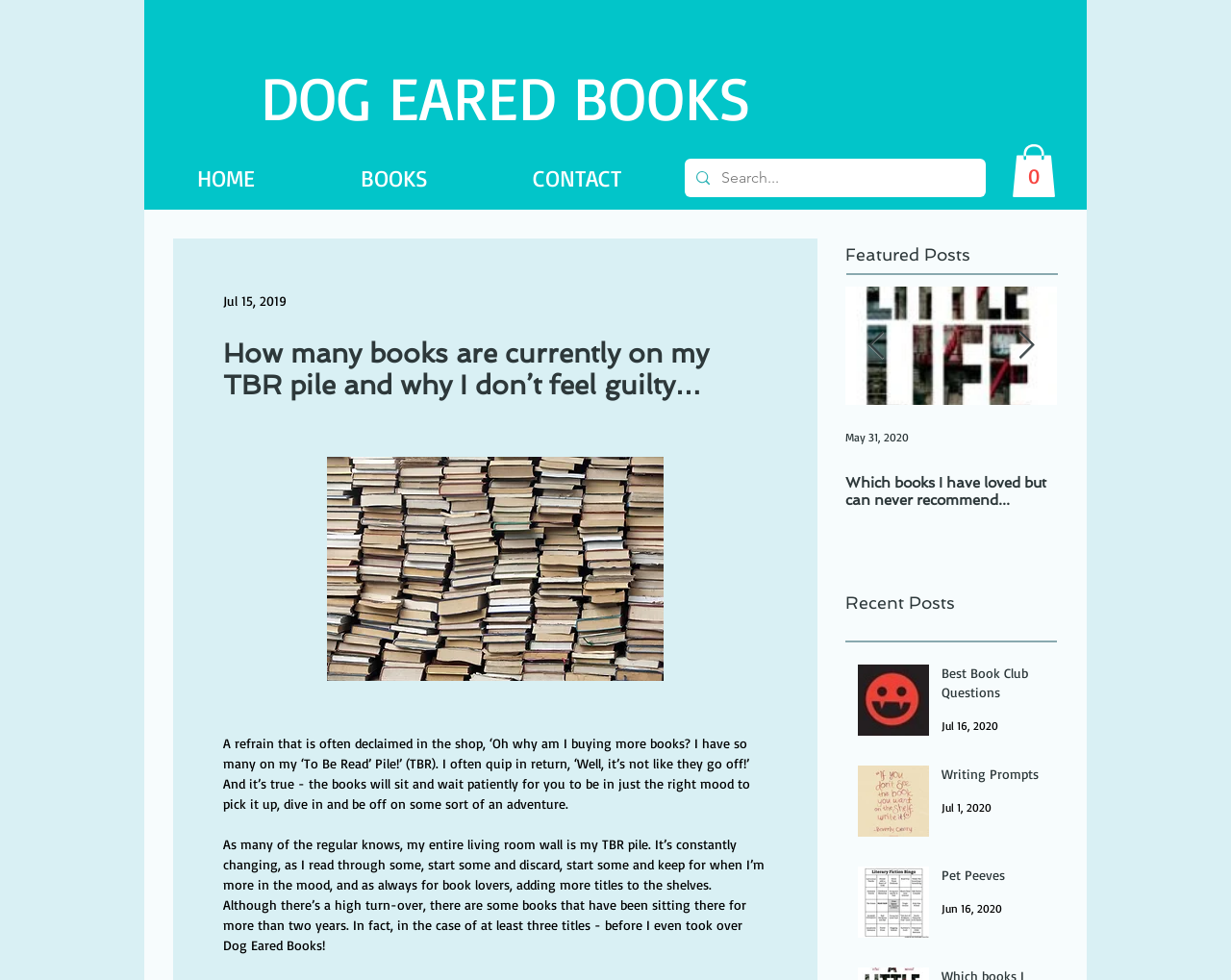Please give the bounding box coordinates of the area that should be clicked to fulfill the following instruction: "View the cart". The coordinates should be in the format of four float numbers from 0 to 1, i.e., [left, top, right, bottom].

[0.822, 0.147, 0.858, 0.201]